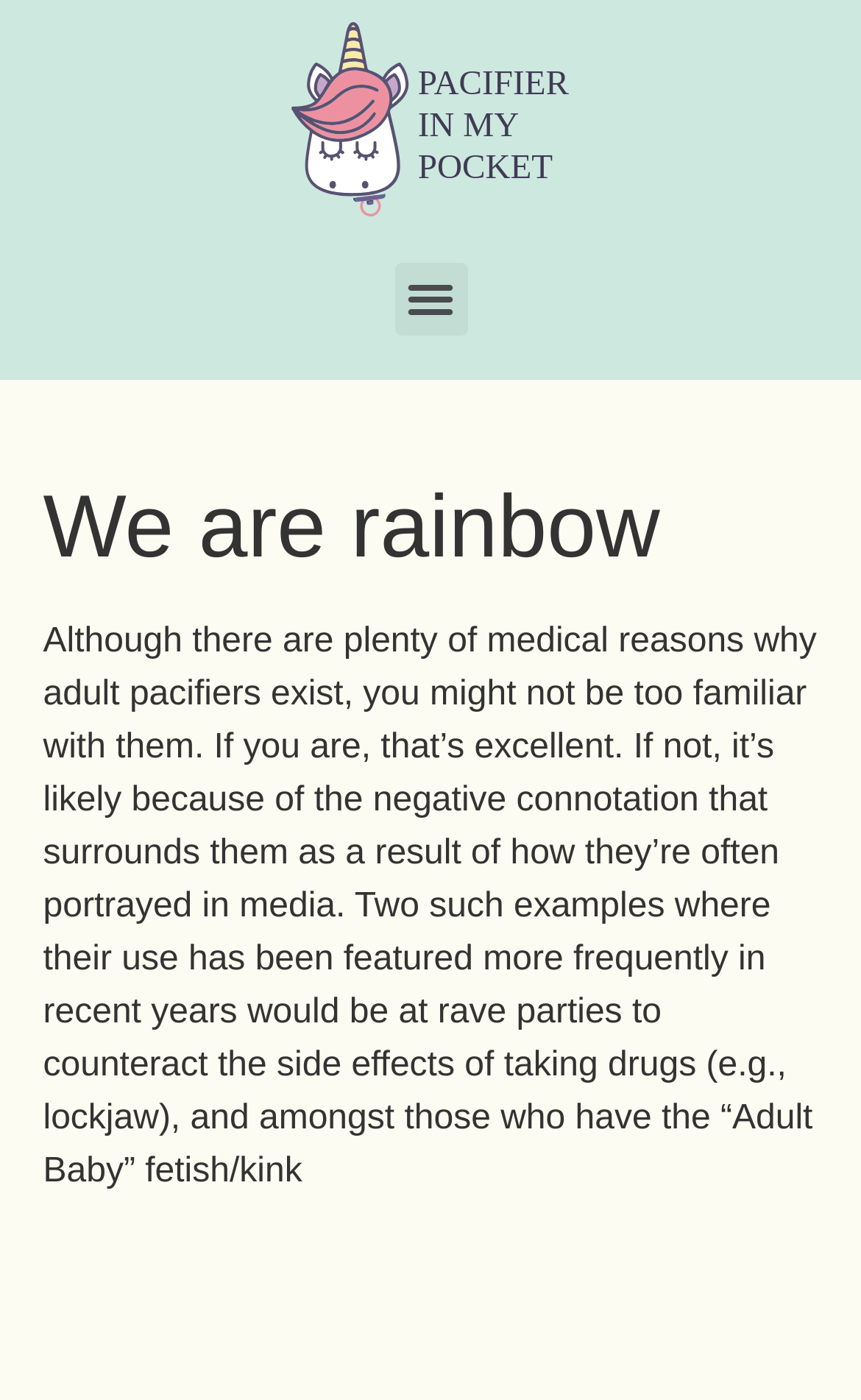Give the bounding box coordinates for the element described as: "Menu".

[0.458, 0.188, 0.542, 0.24]